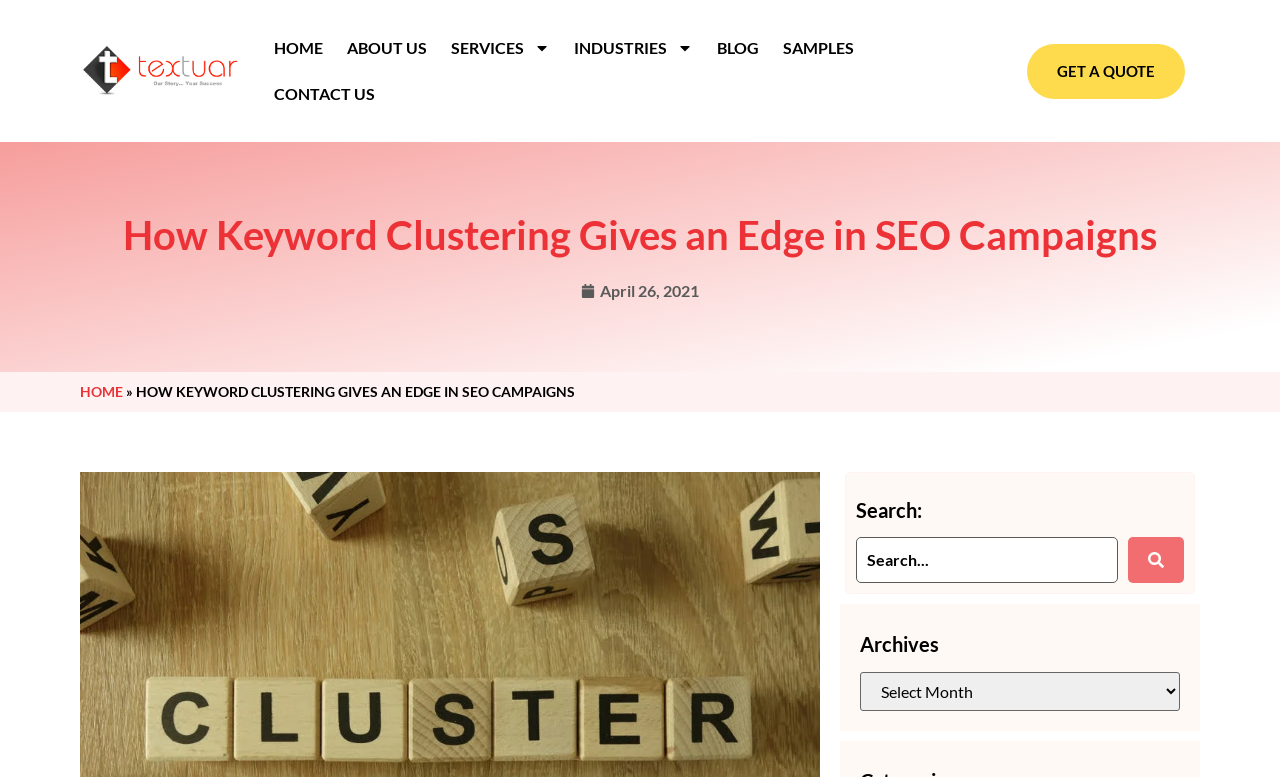What is the icon next to the search button? Using the information from the screenshot, answer with a single word or phrase.

magnifying glass